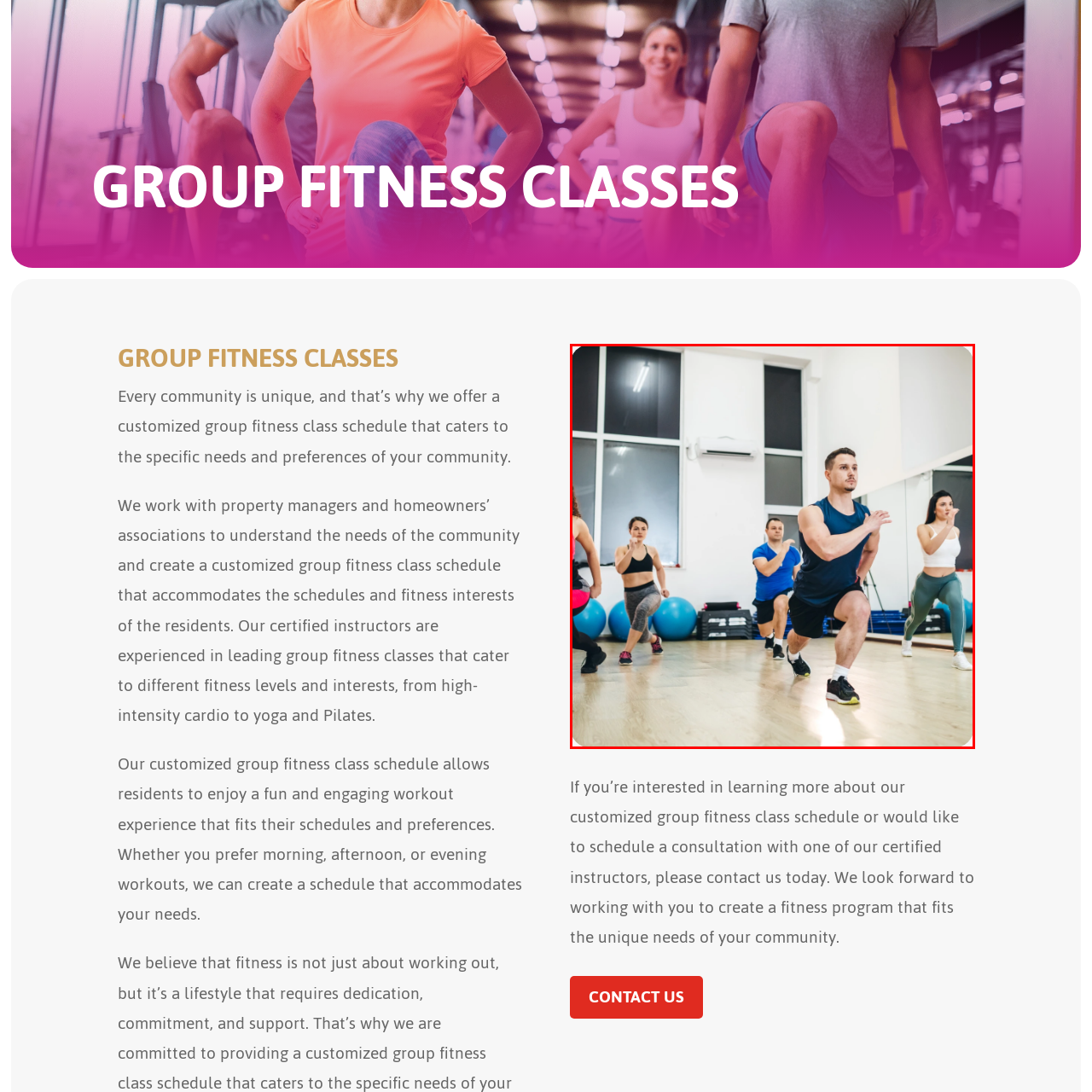Focus your attention on the image enclosed by the red boundary and provide a thorough answer to the question that follows, based on the image details: What is the color of the exercise balls?

The exercise balls positioned along the wall behind the participants are vibrant blue in color, which adds a lively and energetic touch to the modern studio.